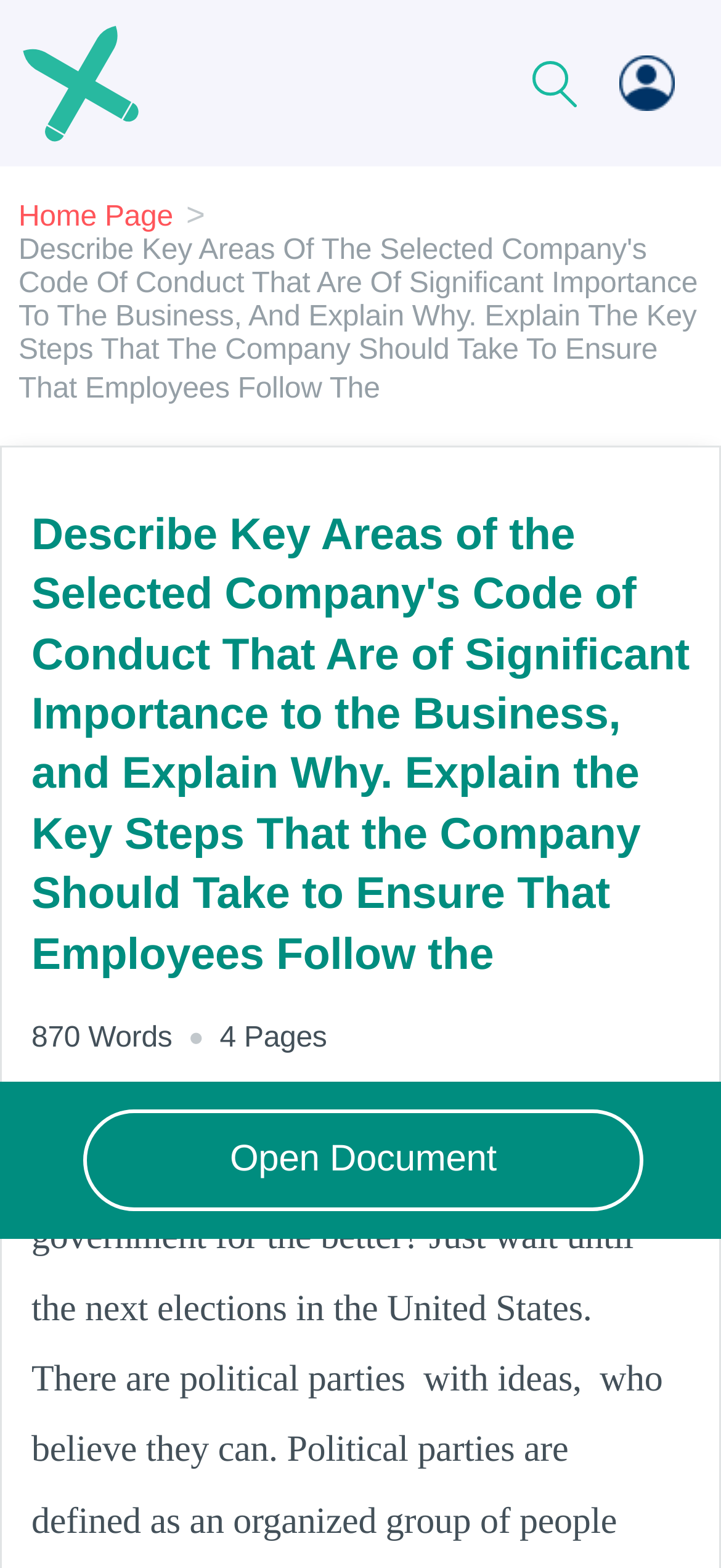What is the purpose of the 'Open Document' link?
Please respond to the question thoroughly and include all relevant details.

I inferred the purpose of the link by its text 'Open Document' and its location at the bottom of the page, suggesting that it is a call-to-action to access the document.